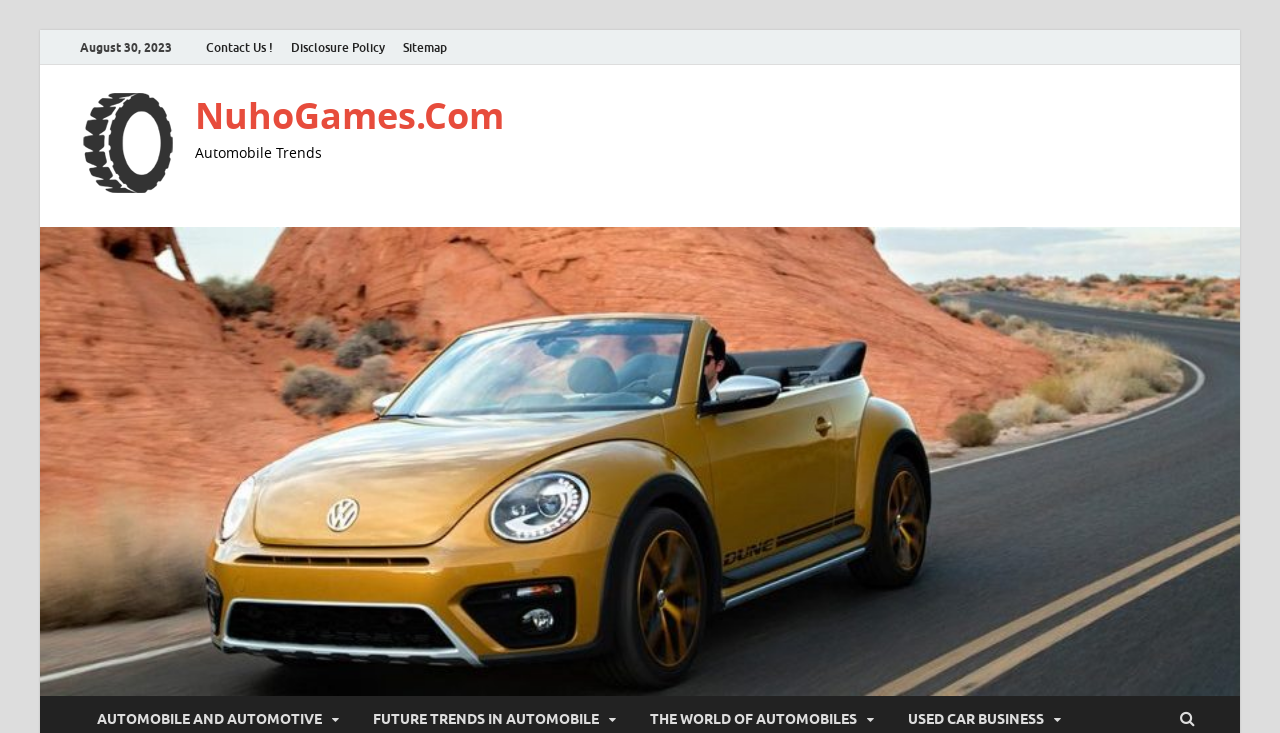What is the link below the image?
Answer the question with a detailed and thorough explanation.

I noticed an image element with a bounding box coordinate of [0.062, 0.127, 0.141, 0.263] and a link element with a bounding box coordinate of [0.152, 0.124, 0.394, 0.191] below it. The link text is 'NuhoGames.Com'.